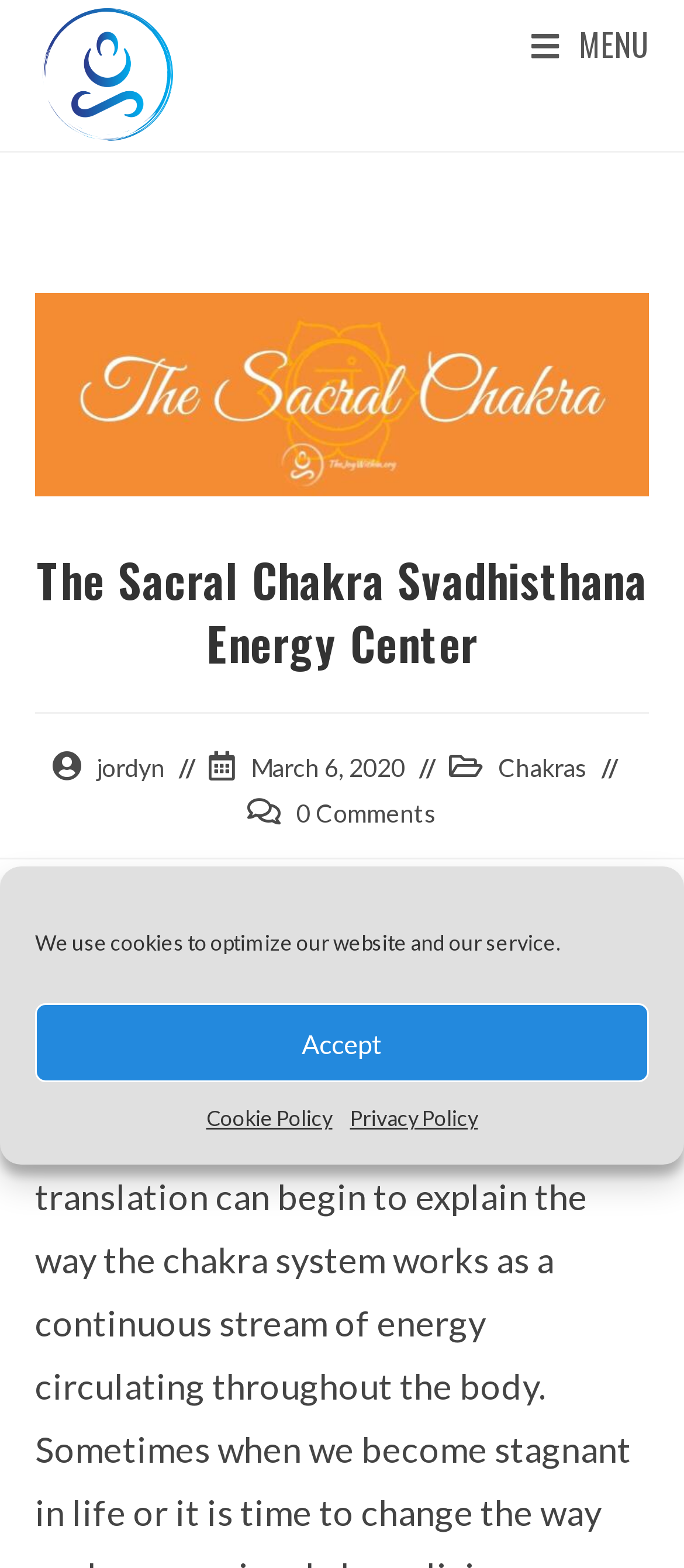Give a one-word or one-phrase response to the question:
What is the category of the post?

Chakras